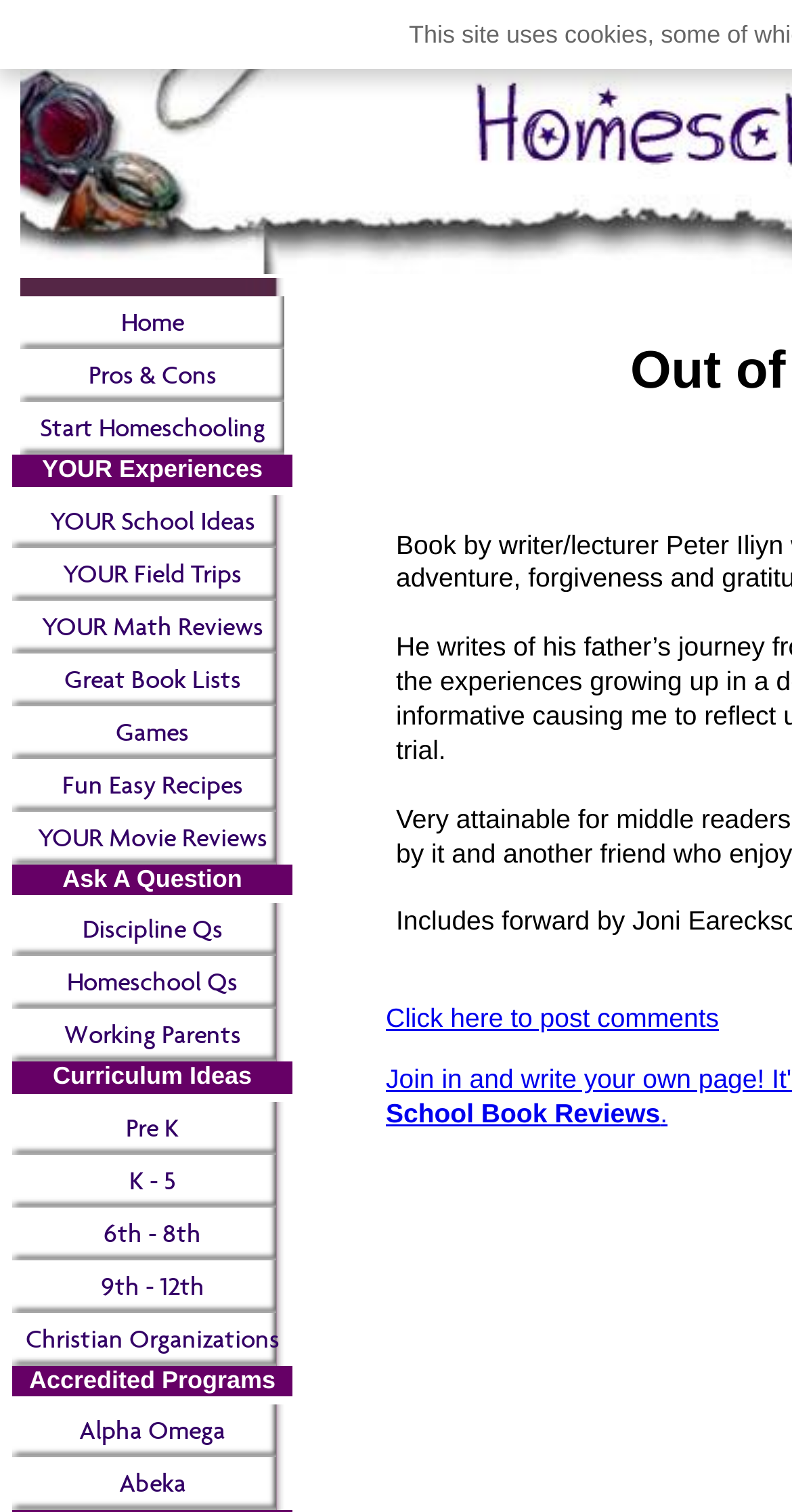Please identify the bounding box coordinates of the area that needs to be clicked to follow this instruction: "Go to home page".

[0.026, 0.196, 0.359, 0.231]